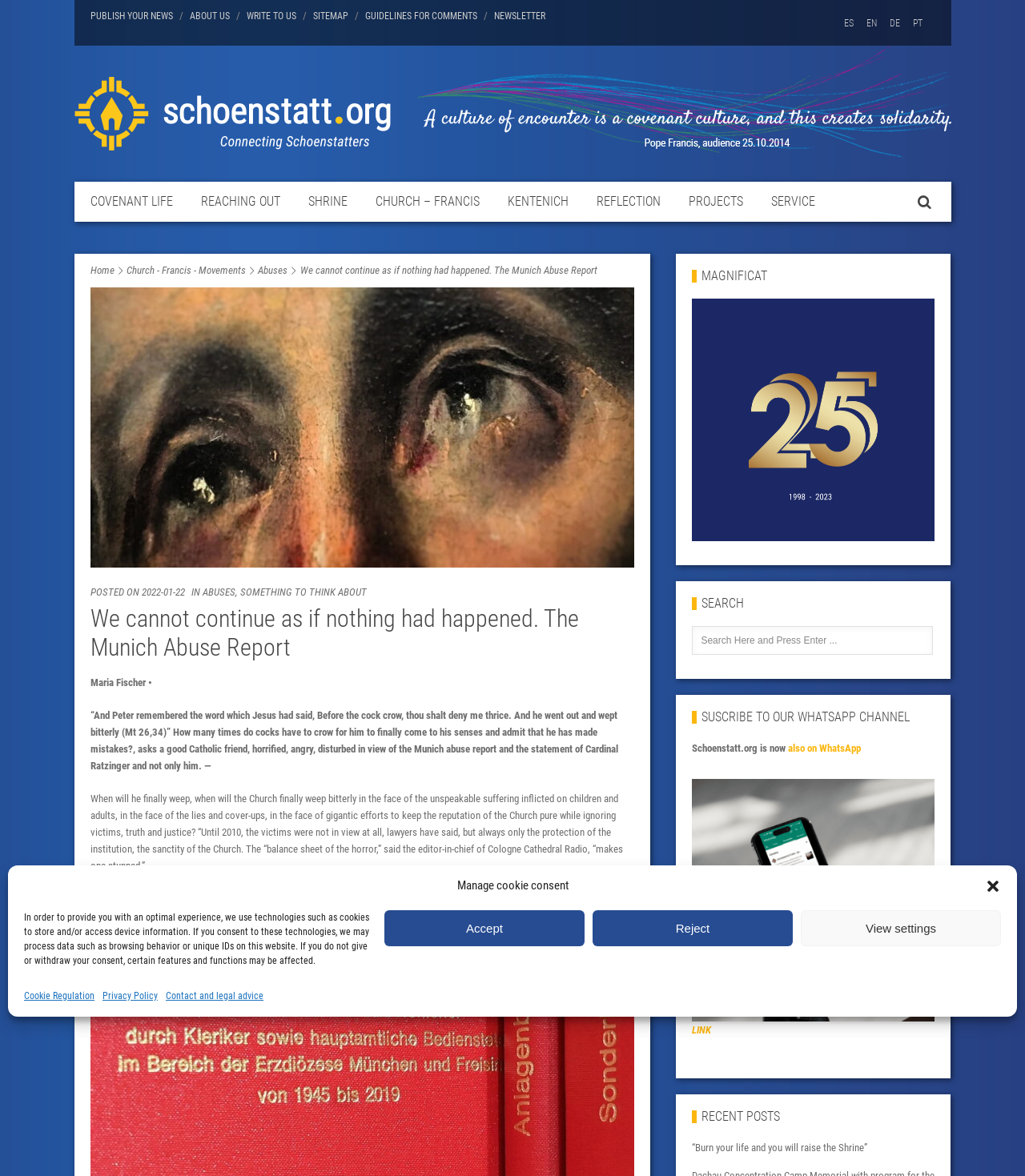Answer the following query concisely with a single word or phrase:
What is the name of the website?

Schoenstatt.org